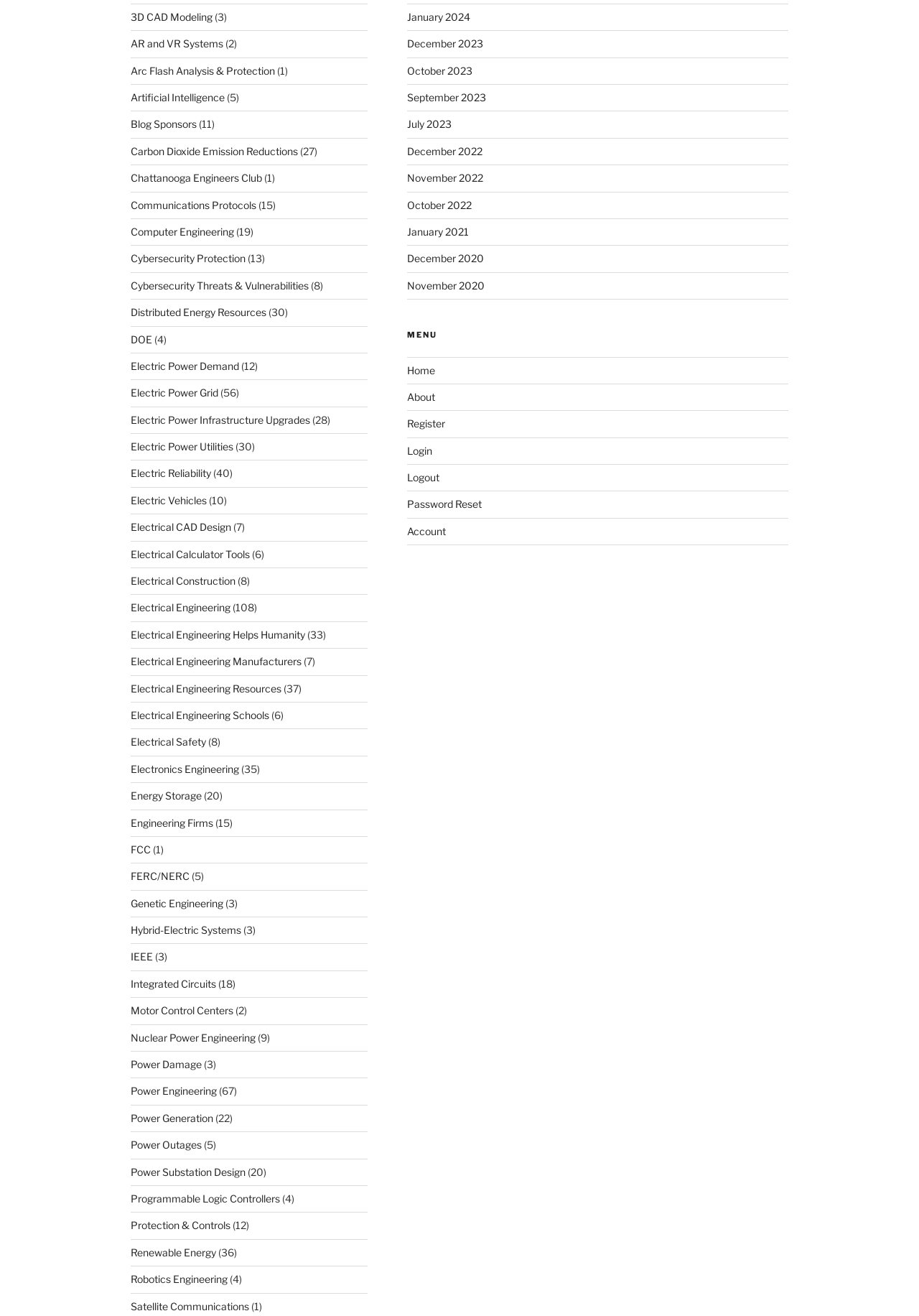How many links are there on the webpage?
Answer briefly with a single word or phrase based on the image.

More than 50